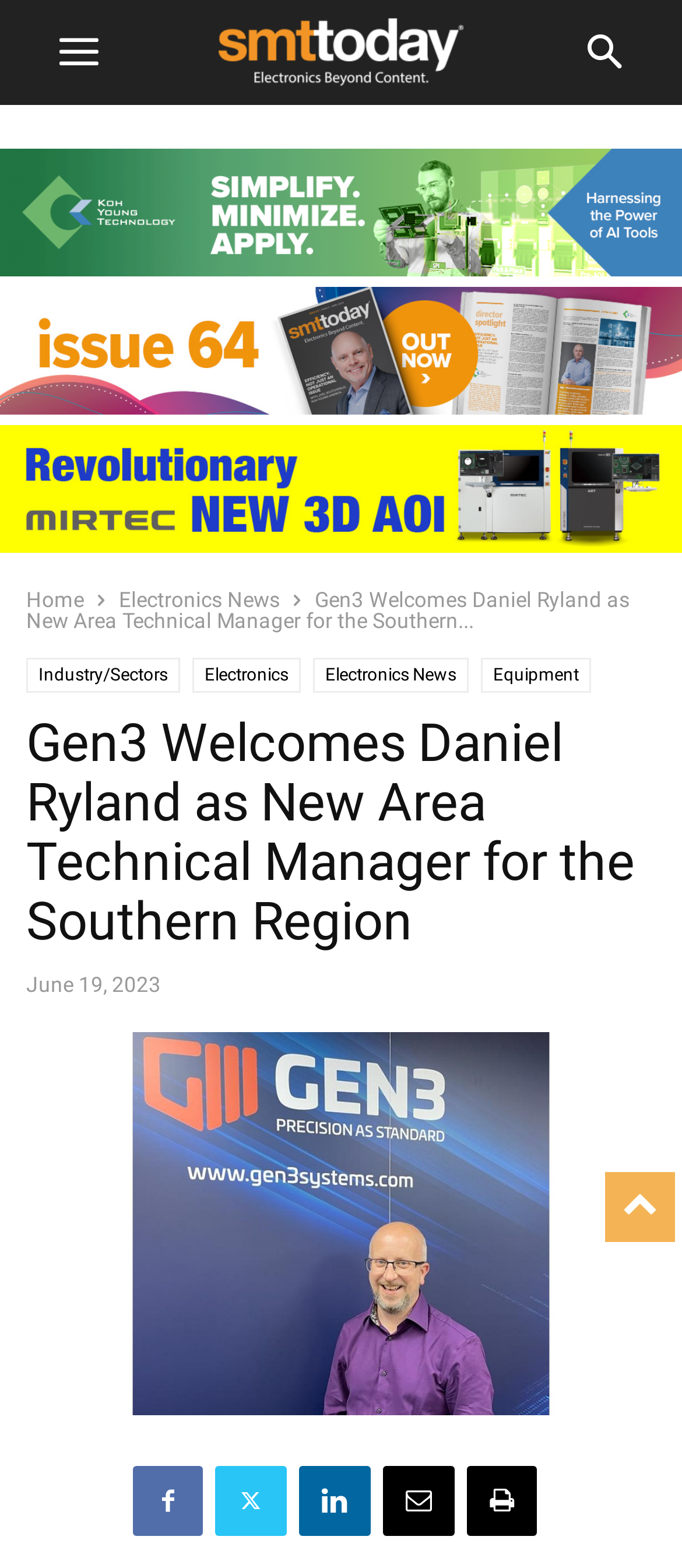Determine the bounding box coordinates of the area to click in order to meet this instruction: "Click on the Koh Young link".

[0.0, 0.095, 1.0, 0.176]